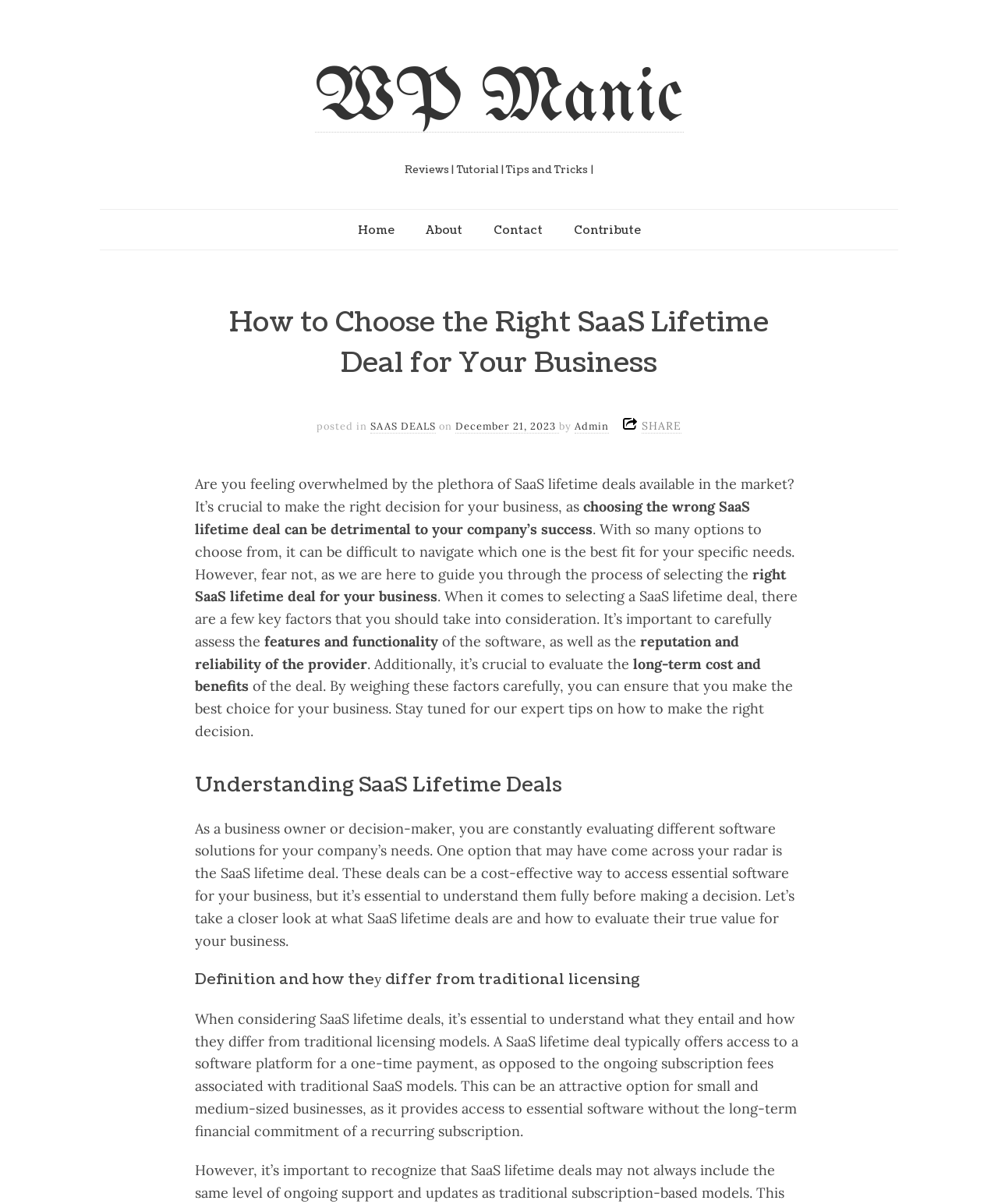Please provide a one-word or phrase answer to the question: 
What is the purpose of the article?

Guide to choosing SaaS lifetime deals